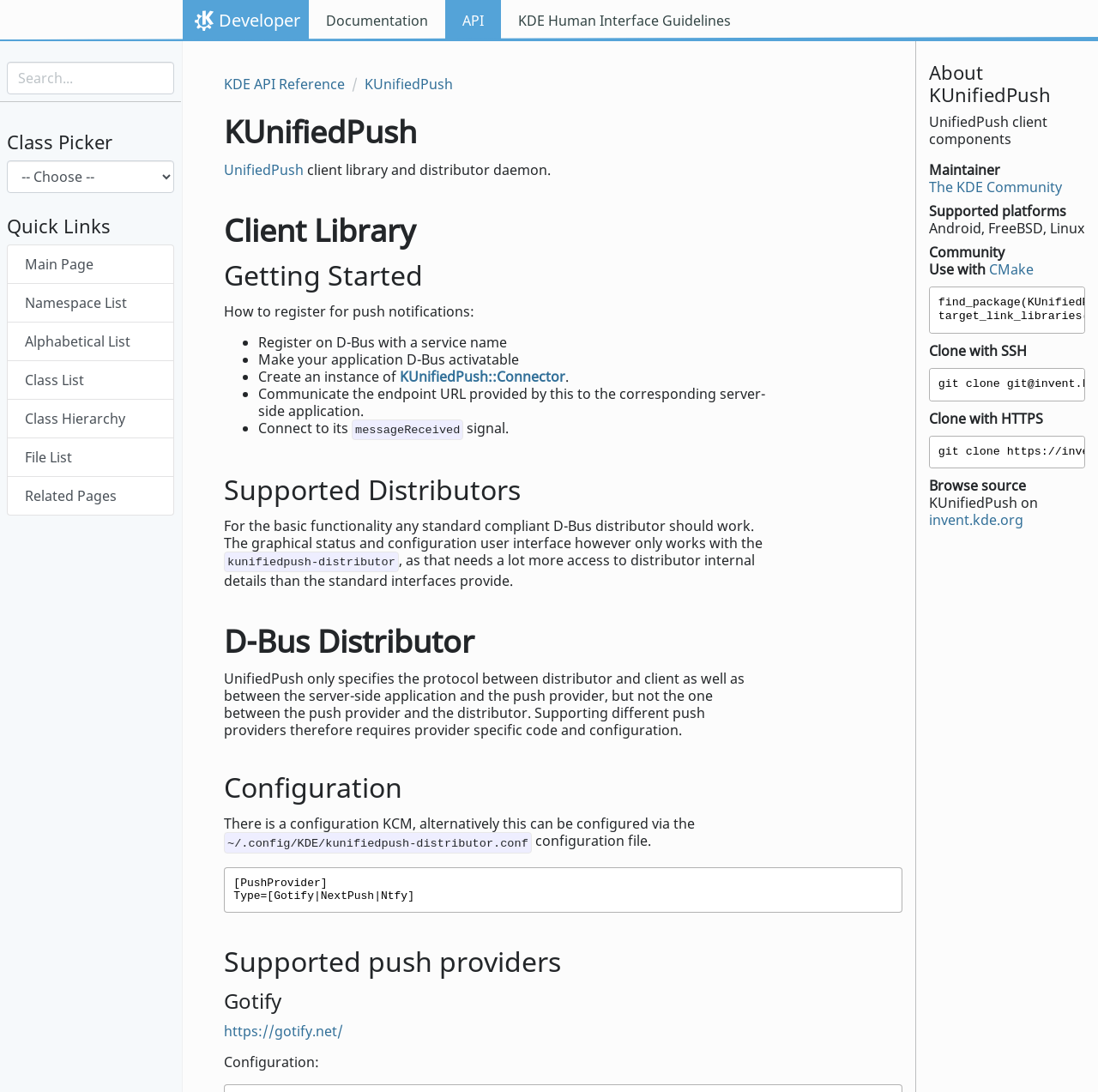Please specify the bounding box coordinates of the clickable section necessary to execute the following command: "Explore 'Top Views'".

None